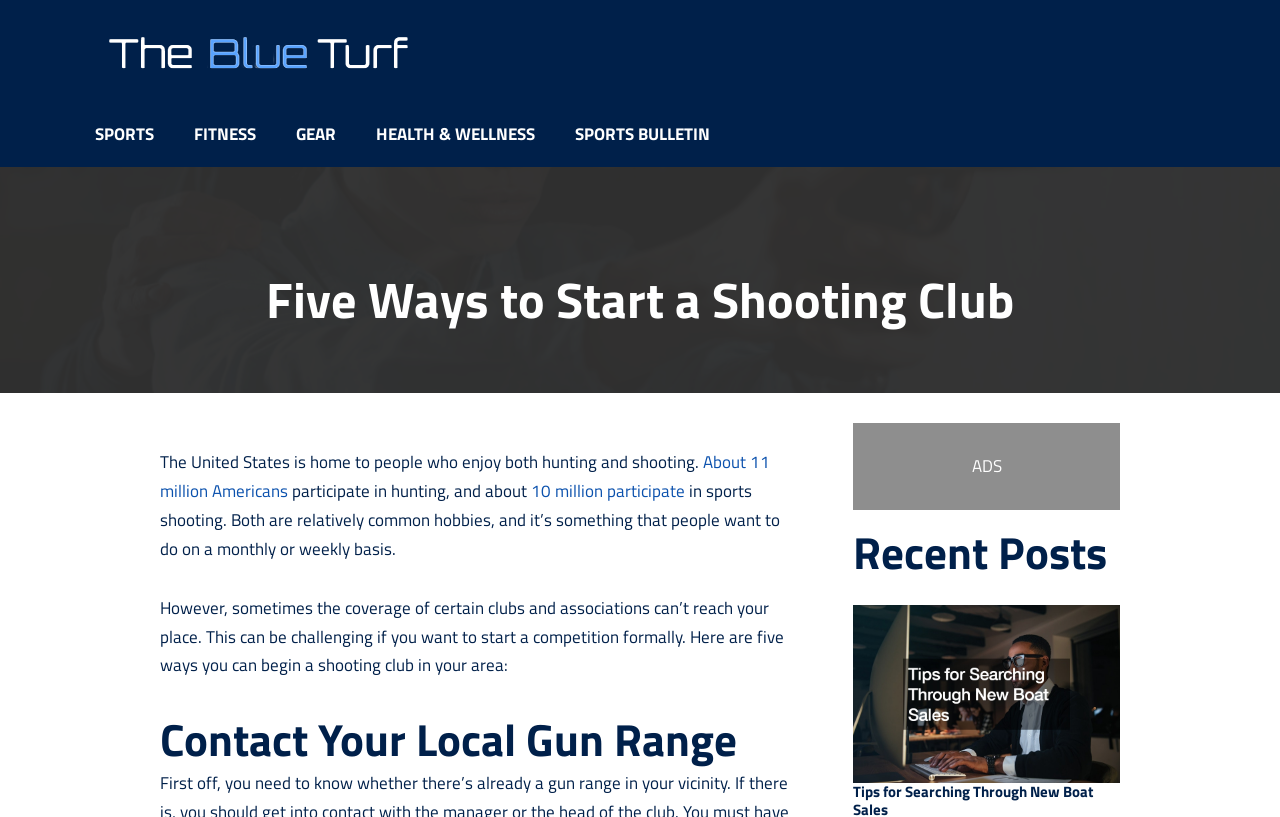What is the topic of the recent post?
Look at the image and respond with a one-word or short-phrase answer.

Searching Through New Boat Sales